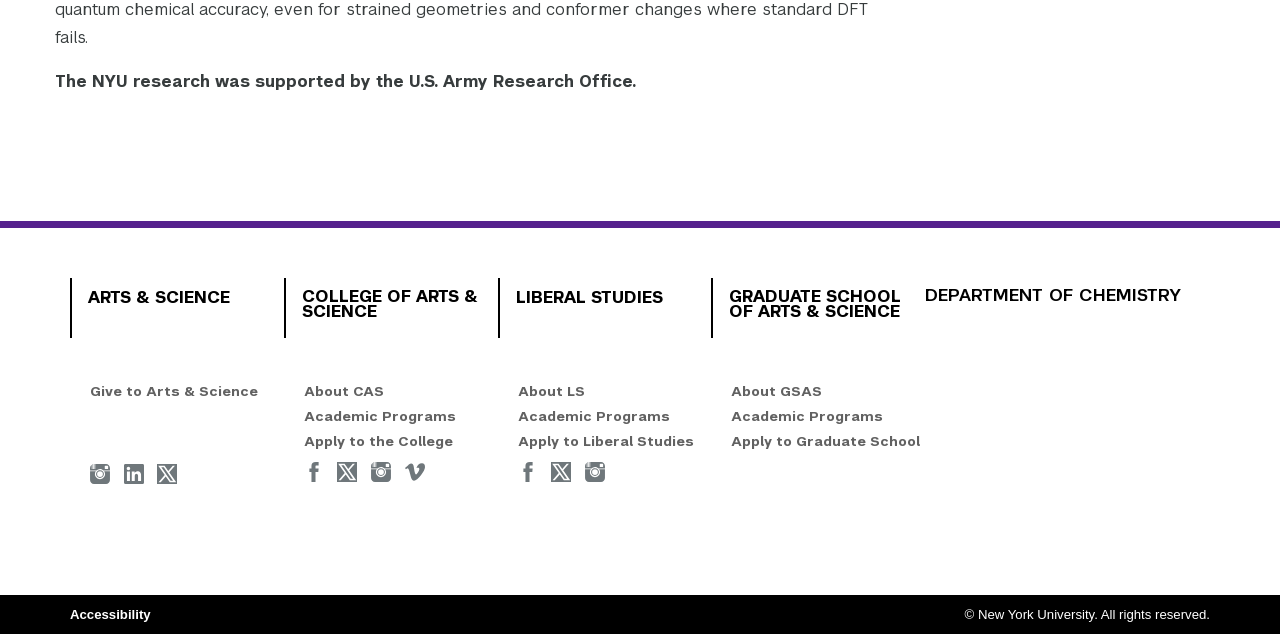How many social icons are there under LIBERAL STUDIES?
Look at the image and answer with only one word or phrase.

4